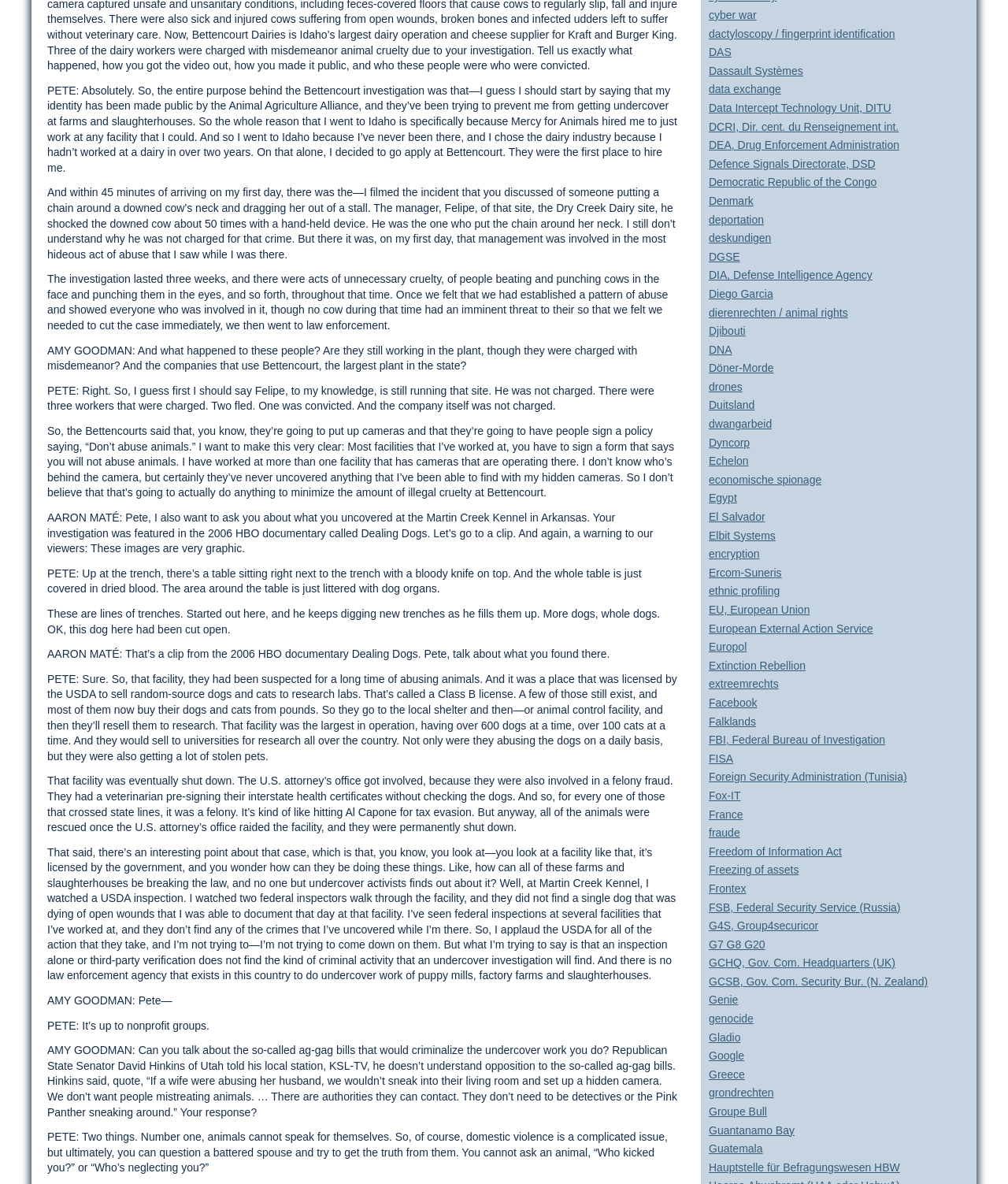What is the purpose of the 'ag-gag bills' mentioned in the conversation?
Look at the image and respond with a one-word or short phrase answer.

To criminalize undercover work